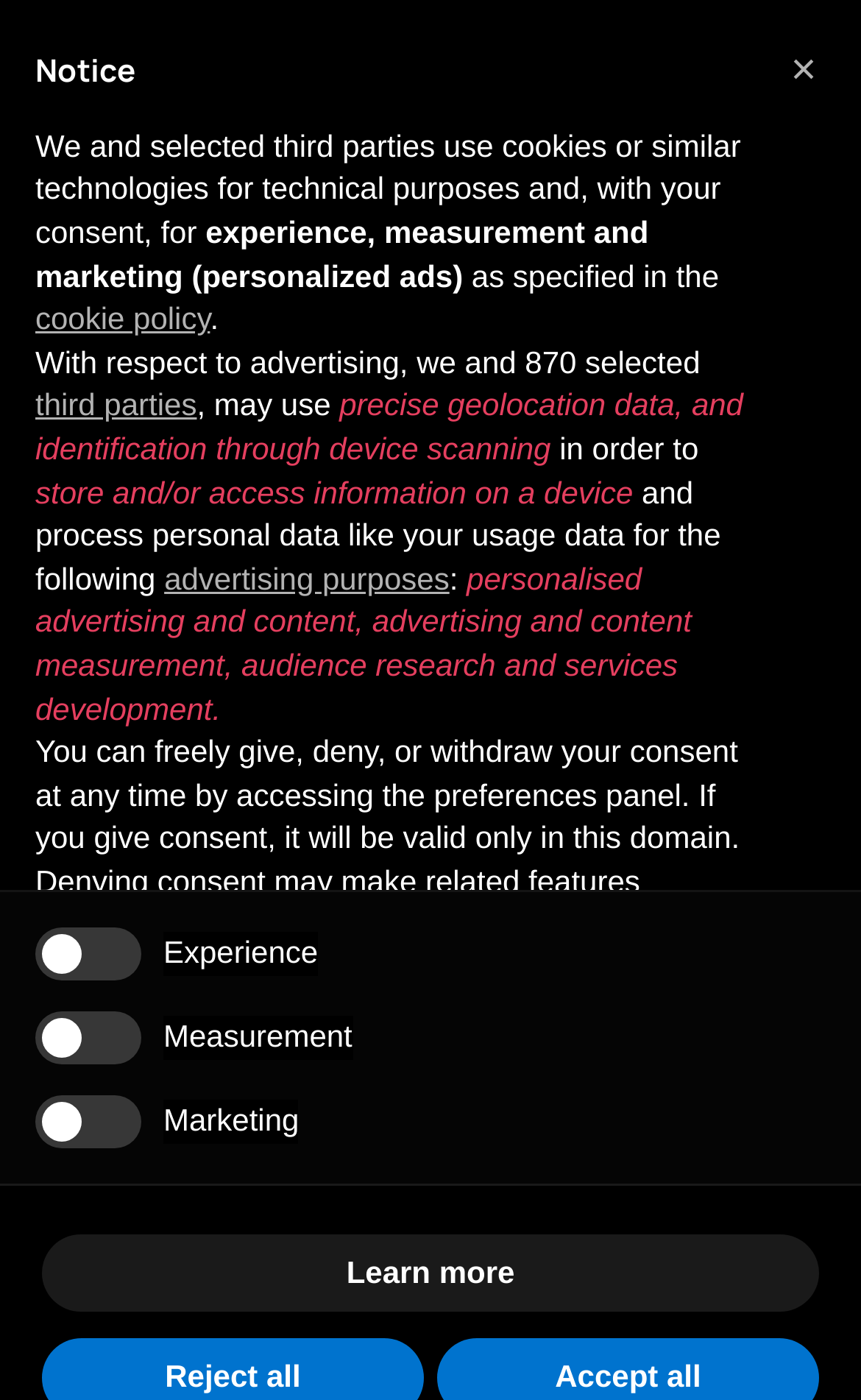Create an in-depth description of the webpage, covering main sections.

This webpage is about PTFE balls made in virgin and colored PTFE, specifically for chemical and petrochemical applications according to the NORSOK M-710 standard. 

At the top left, there is a link to skip to the main content, and next to it, a link to go back to the home page, accompanied by an image of Guarniflon S.p.A. On the top right, there is a button to open the menu, accompanied by an image. 

Below the top section, there is a notice section that takes up most of the page. It starts with a heading "Notice" and explains that the website uses cookies or similar technologies for technical purposes and, with the user's consent, for experience, measurement, and marketing purposes. 

The notice section is divided into several paragraphs of text, with links to the cookie policy and buttons to learn more about third parties and advertising purposes. There are also checkboxes for the user to consent to experience, measurement, and marketing, with buttons to accept all or reject all at the bottom. 

On the bottom right, there is a button to learn more.